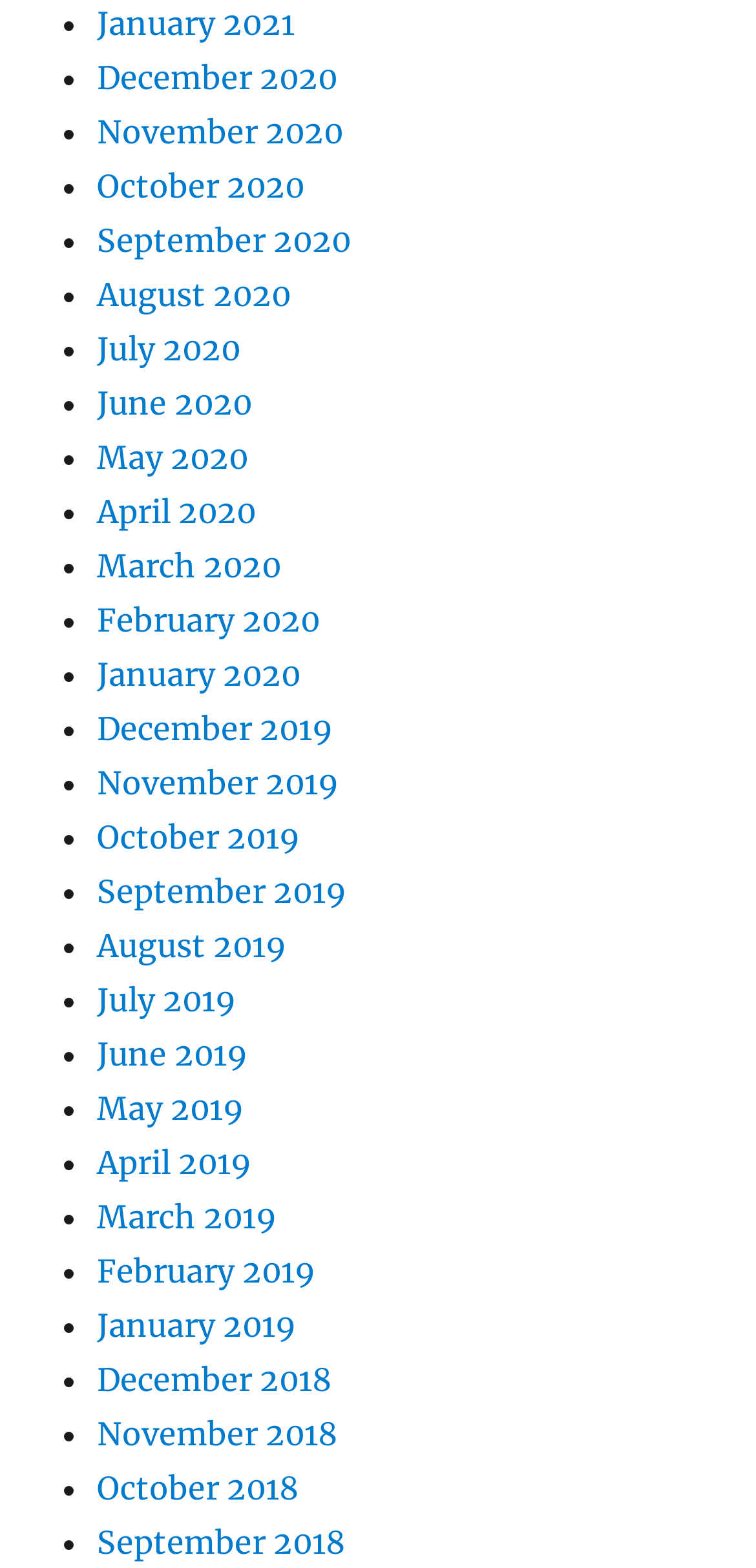Determine the coordinates of the bounding box for the clickable area needed to execute this instruction: "go to home page".

None